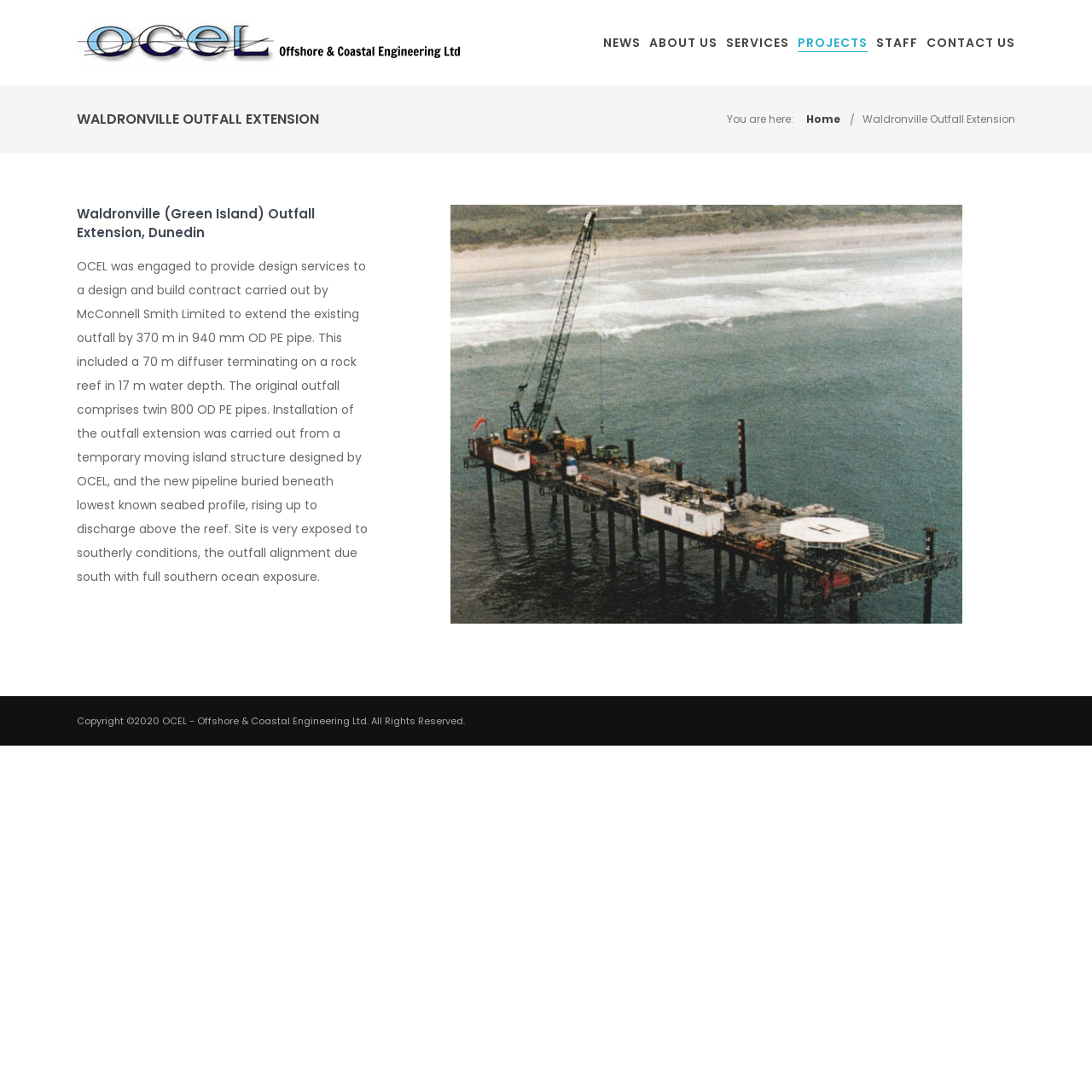Can you find the bounding box coordinates for the element to click on to achieve the instruction: "Go to ABOUT US"?

[0.595, 0.031, 0.657, 0.048]